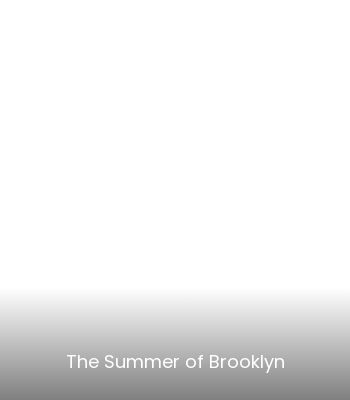Where is the image set?
Based on the image, answer the question with a single word or brief phrase.

Brooklyn, New York